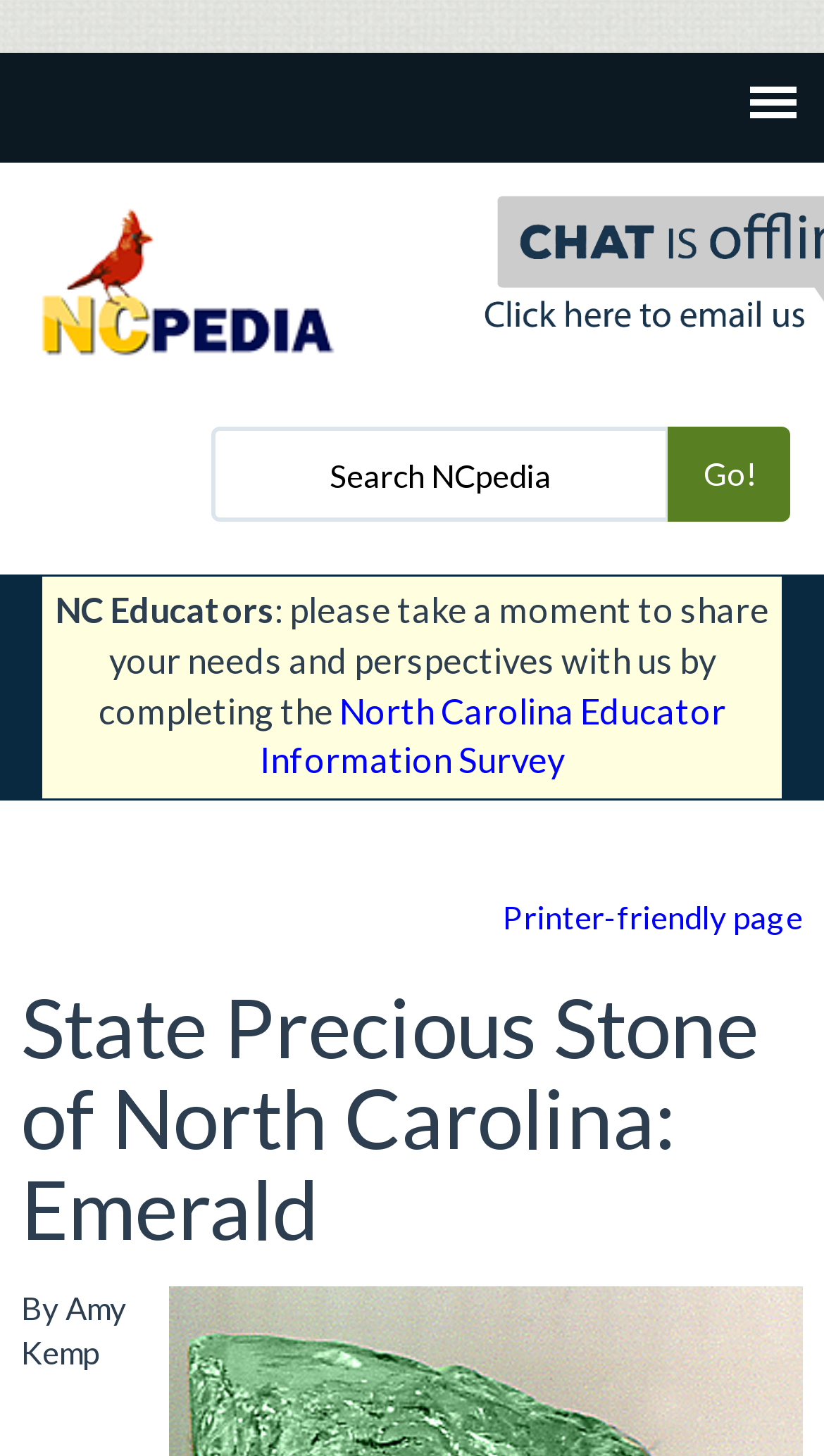What is the purpose of the textbox?
Examine the image and provide an in-depth answer to the question.

The purpose of the textbox can be determined by looking at the text 'Search NCpedia' which is adjacent to the textbox, indicating that the textbox is used for searching NCpedia.